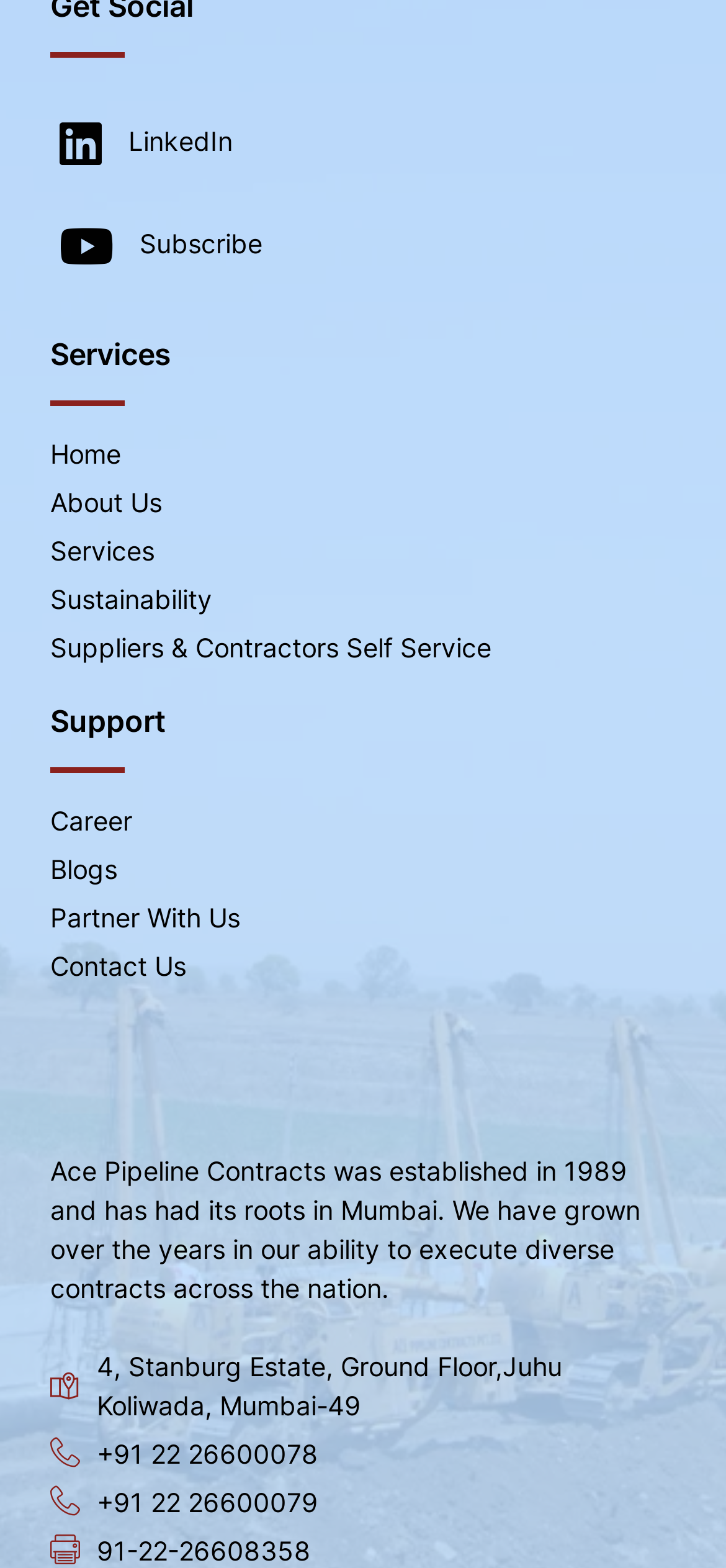Please determine the bounding box coordinates of the clickable area required to carry out the following instruction: "Contact Us". The coordinates must be four float numbers between 0 and 1, represented as [left, top, right, bottom].

[0.069, 0.603, 0.931, 0.628]